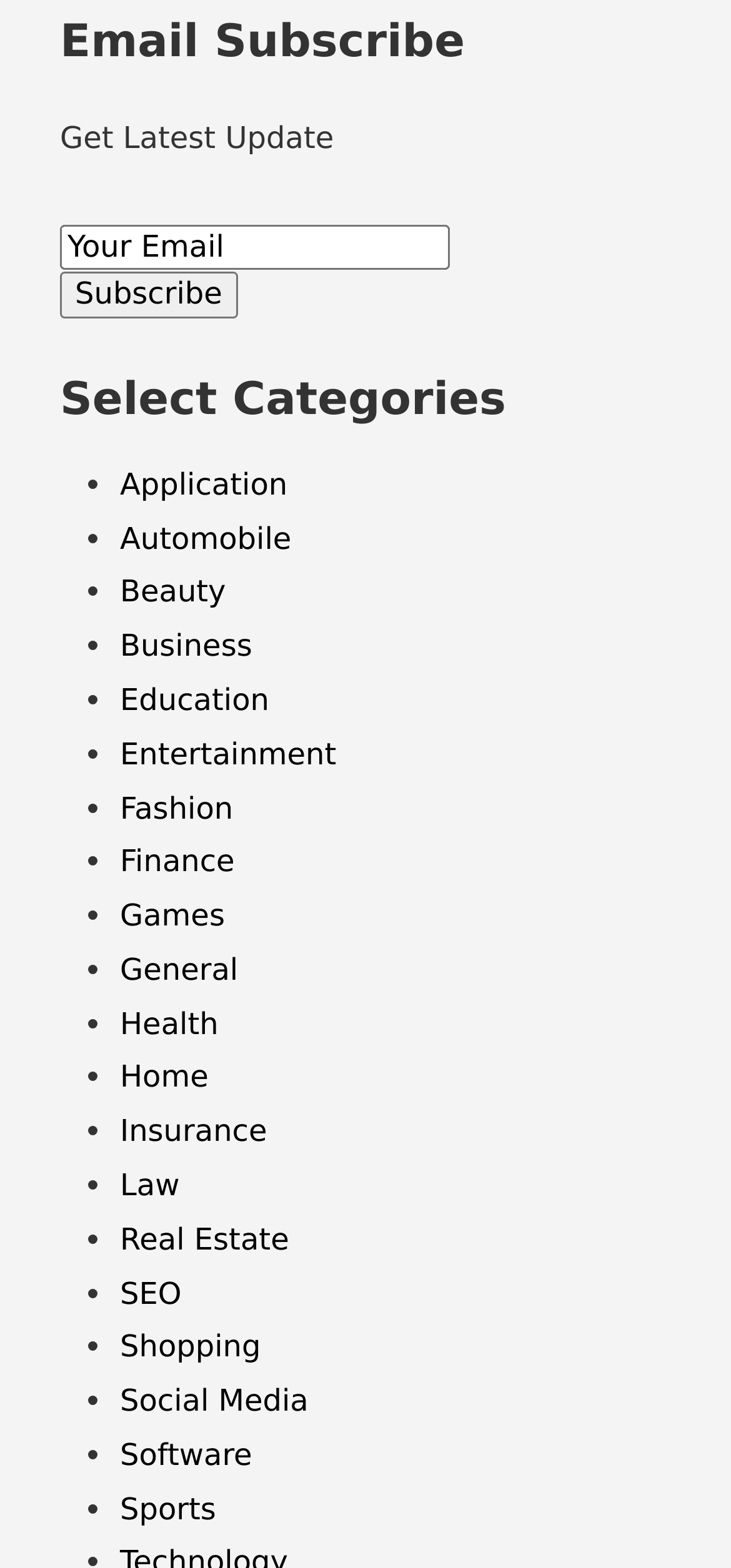Respond to the following question with a brief word or phrase:
What is the text above the textbox?

Get Latest Update